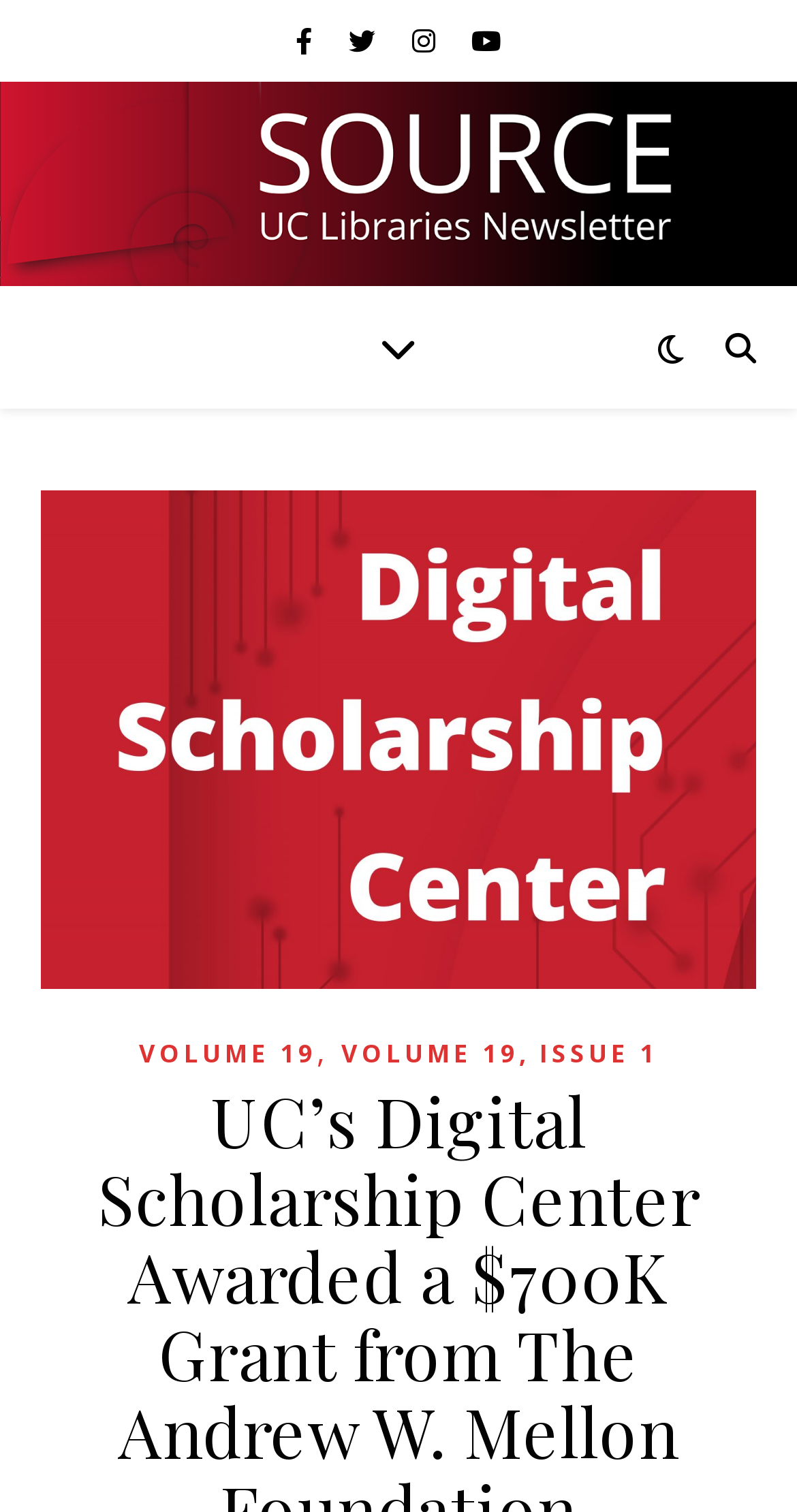Give a succinct answer to this question in a single word or phrase: 
What is the color of the background?

Unknown